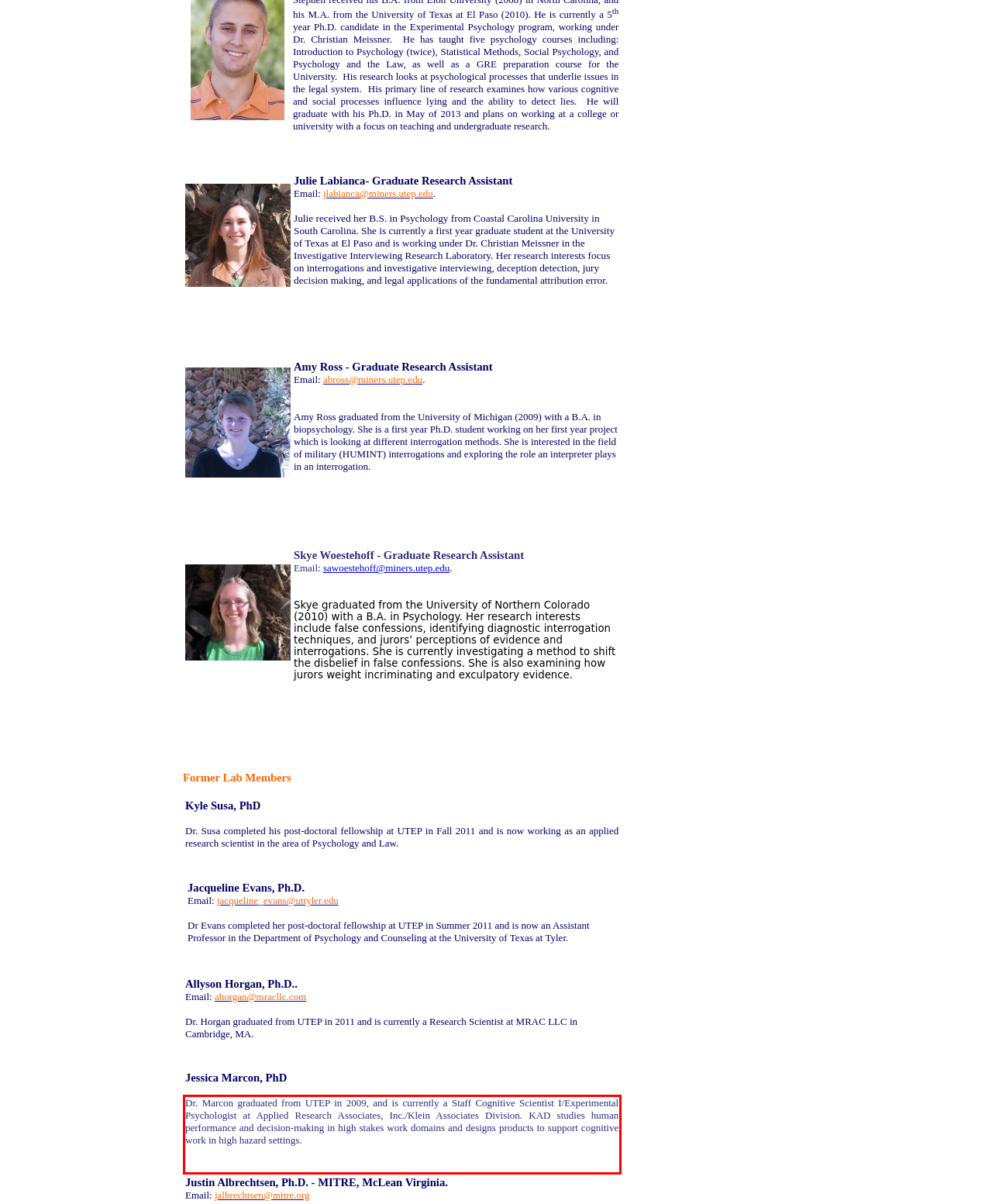Extract and provide the text found inside the red rectangle in the screenshot of the webpage.

Dr. Marcon graduated from UTEP in 2009, and is currently a Staff Cognitive Scientist I/Experimental Psychologist at Applied Research Associates, Inc./Klein Associates Division. KAD studies human performance and decision-making in high stakes work domains and designs products to support cognitive work in high hazard settings.